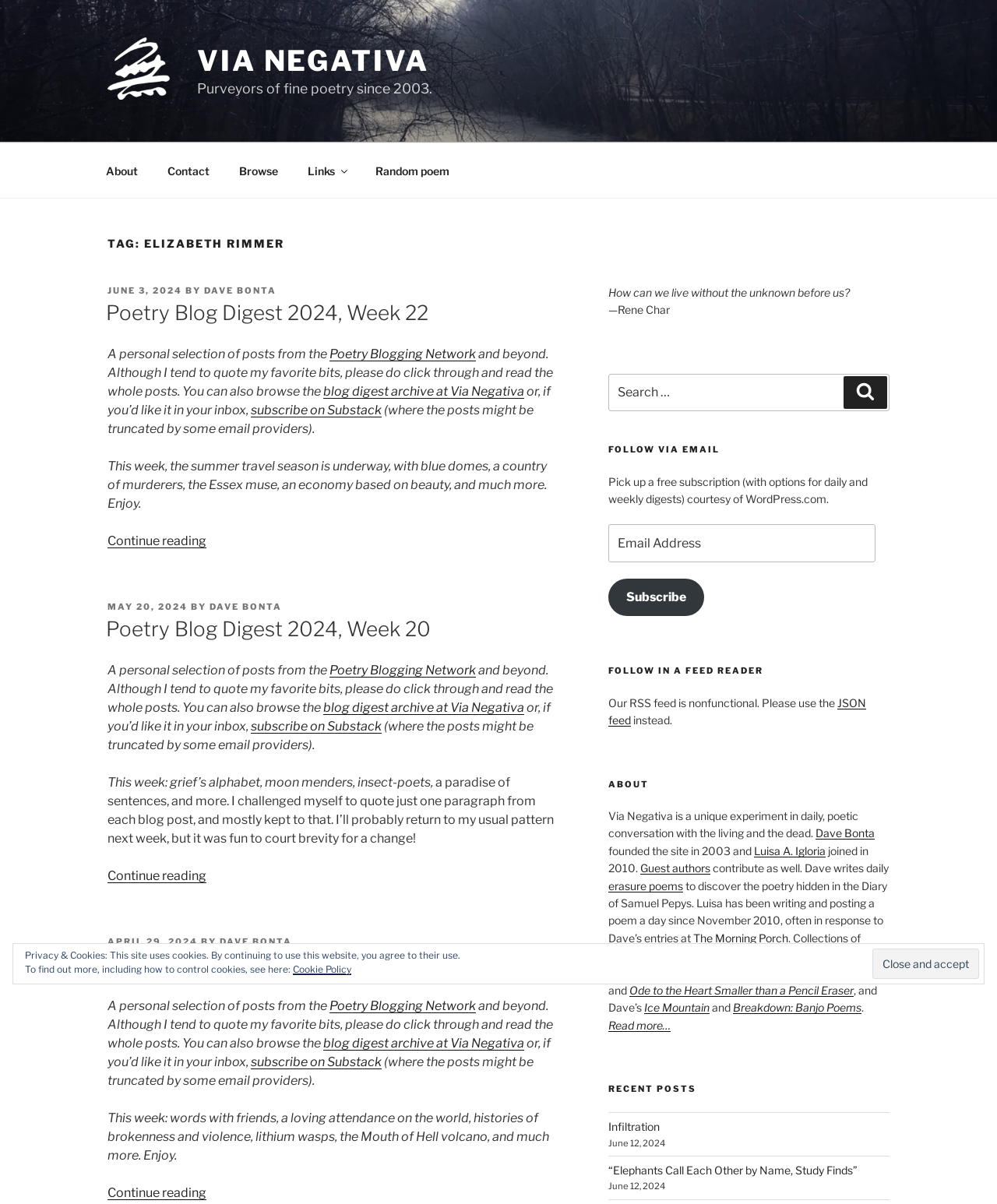Please identify the bounding box coordinates of where to click in order to follow the instruction: "Subscribe to Via Negativa".

[0.61, 0.48, 0.706, 0.512]